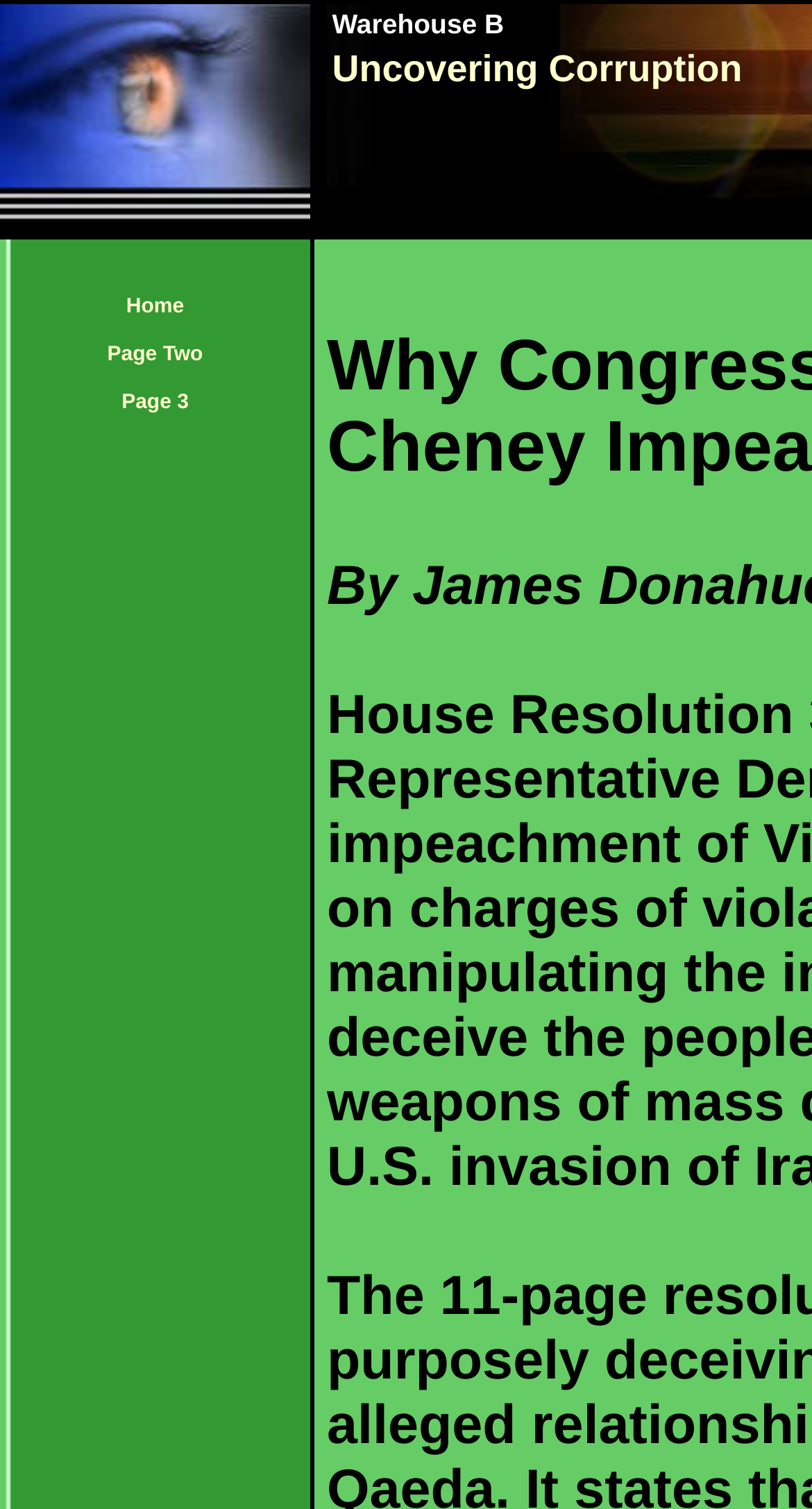What is the first menu item?
Using the image, answer in one word or phrase.

Home